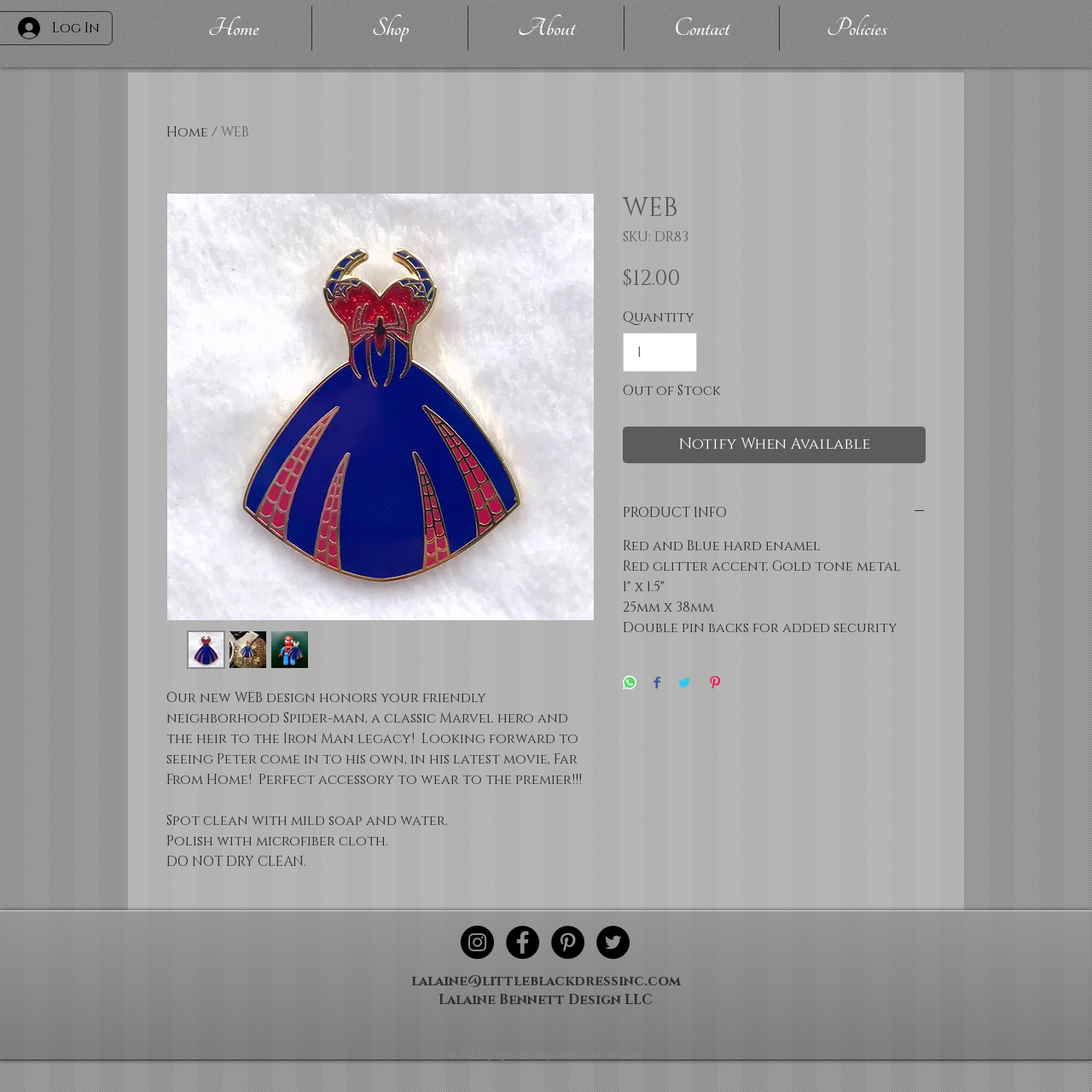Could you specify the bounding box coordinates for the clickable section to complete the following instruction: "Log in to the website"?

[0.005, 0.011, 0.102, 0.041]